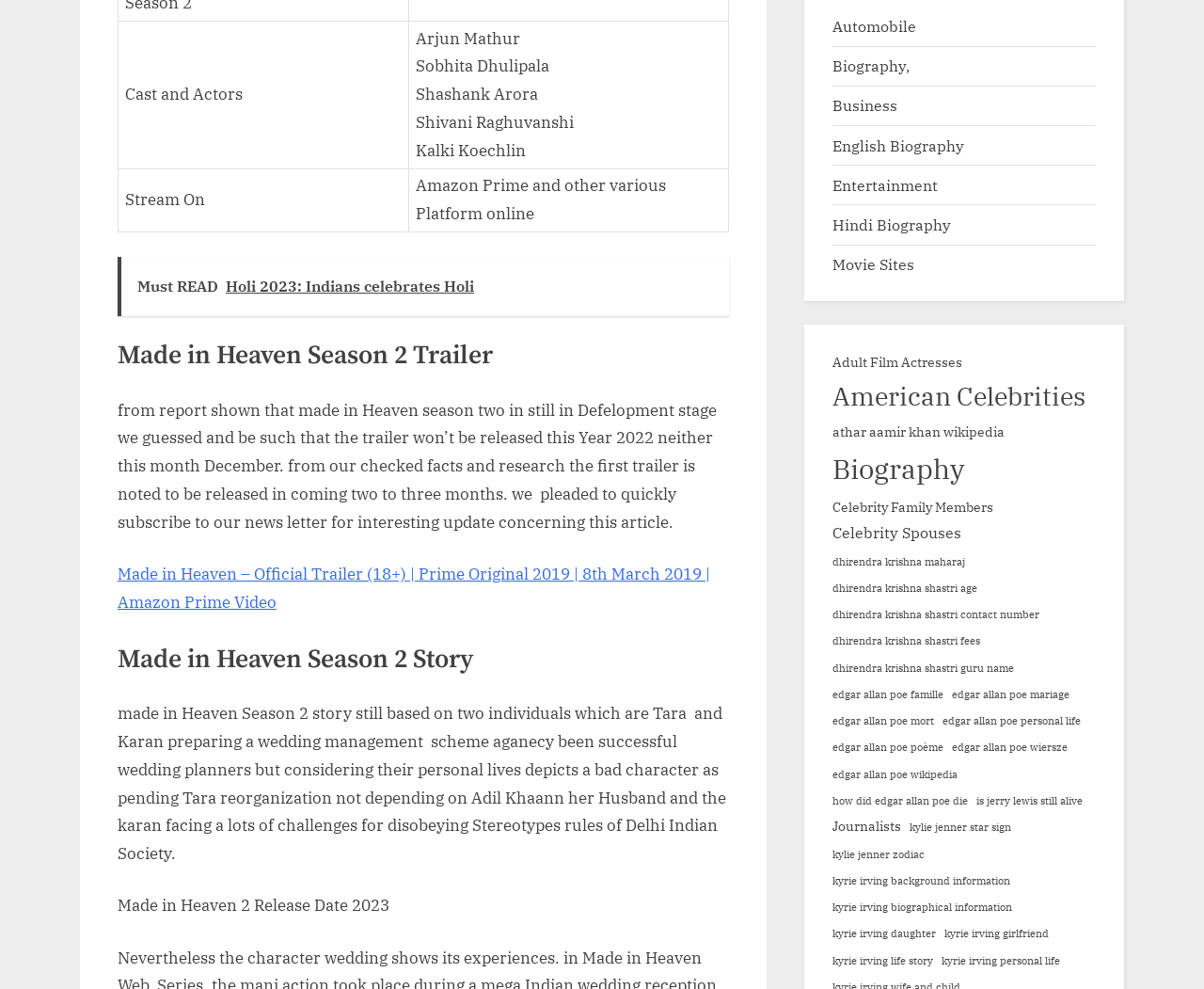What is the name of the actress mentioned in the cast?
Answer the question with detailed information derived from the image.

The name of the actress mentioned in the cast is 'Kalki Koechlin' which is indicated by the StaticText element with the text 'Kalki Koechlin' under the 'Cast and Actors' gridcell.